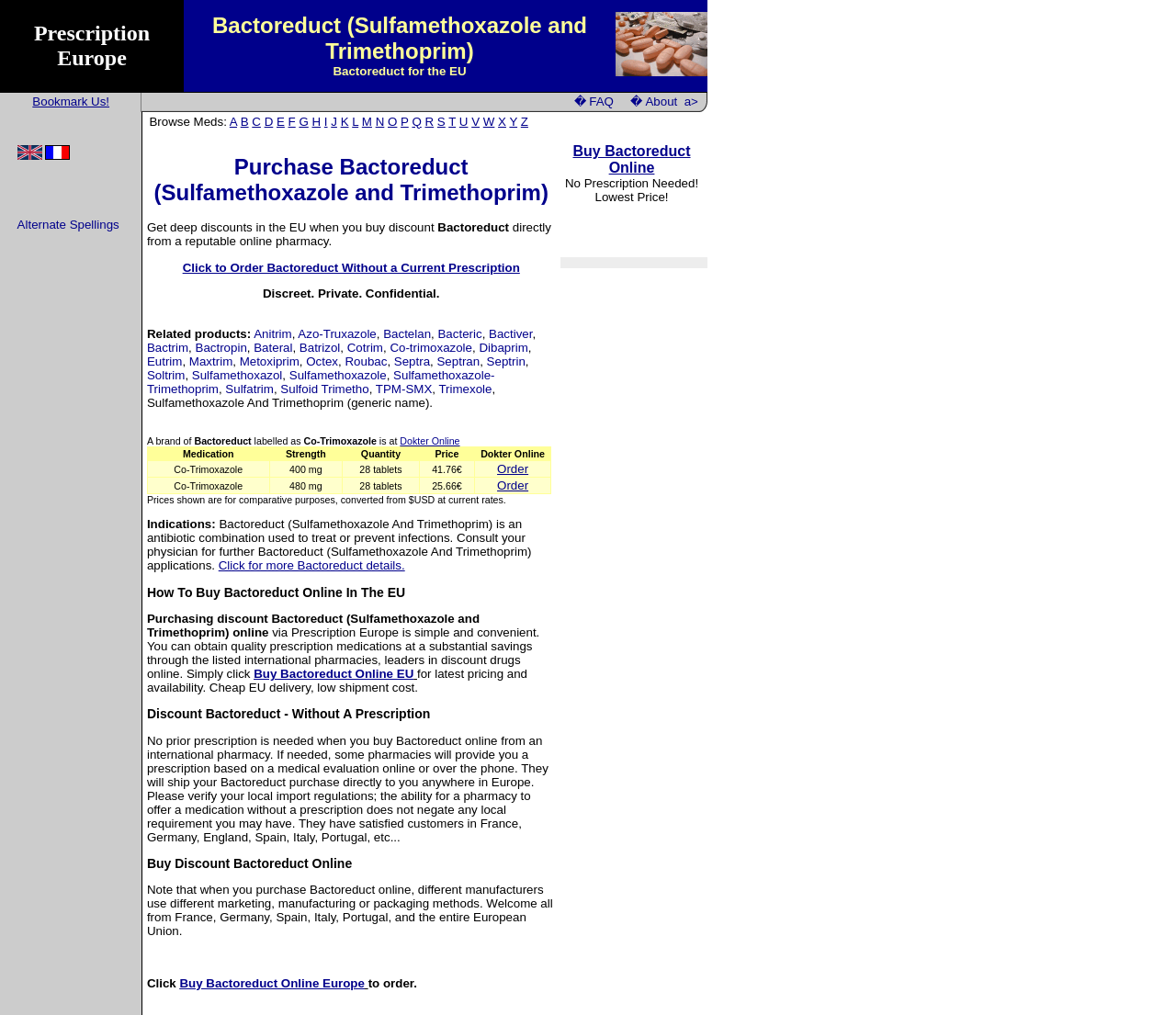Please mark the clickable region by giving the bounding box coordinates needed to complete this instruction: "View related product Anitrim".

[0.216, 0.322, 0.248, 0.336]